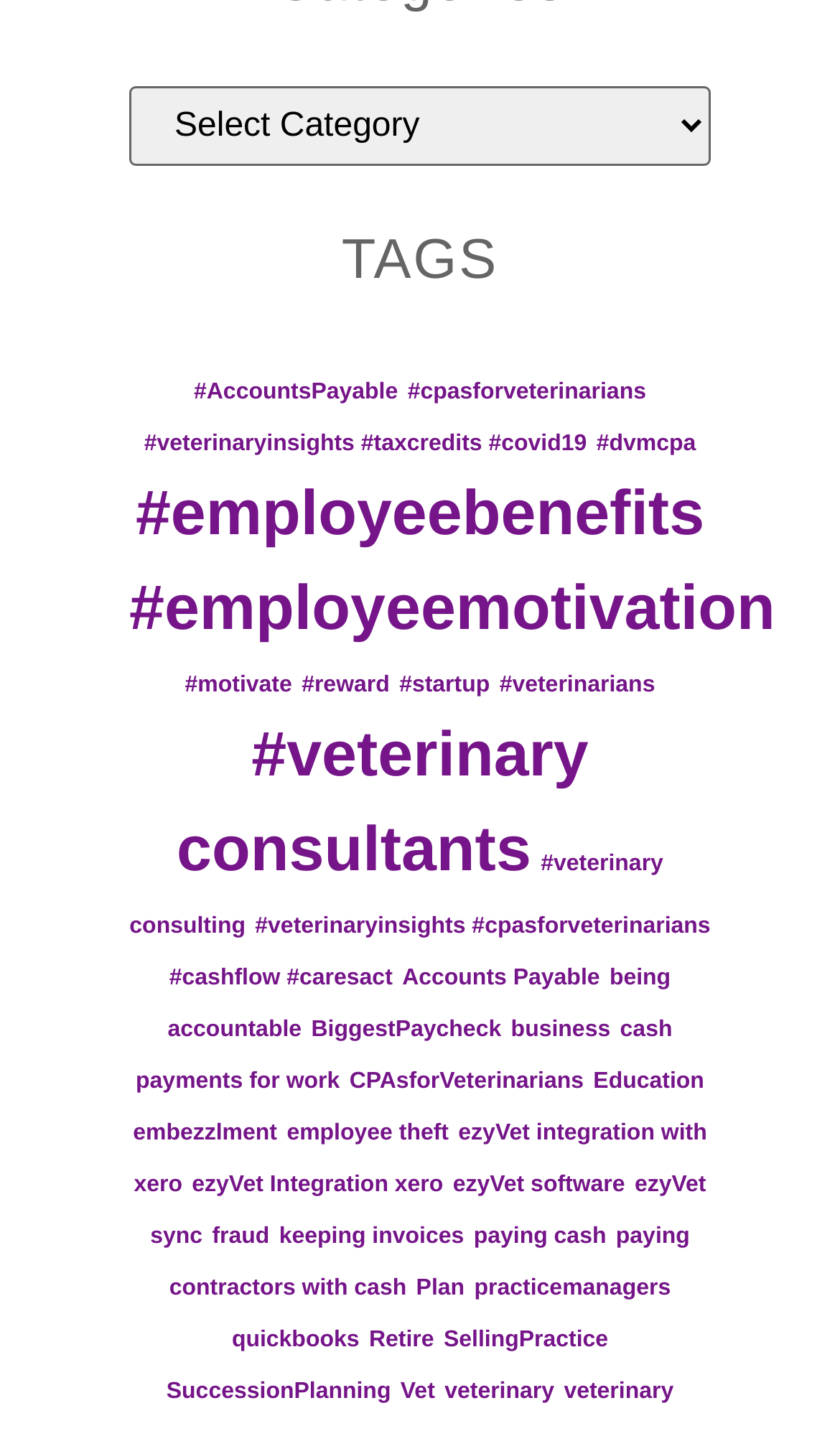Determine the bounding box coordinates of the region I should click to achieve the following instruction: "Read about employee benefits". Ensure the bounding box coordinates are four float numbers between 0 and 1, i.e., [left, top, right, bottom].

[0.161, 0.334, 0.839, 0.384]